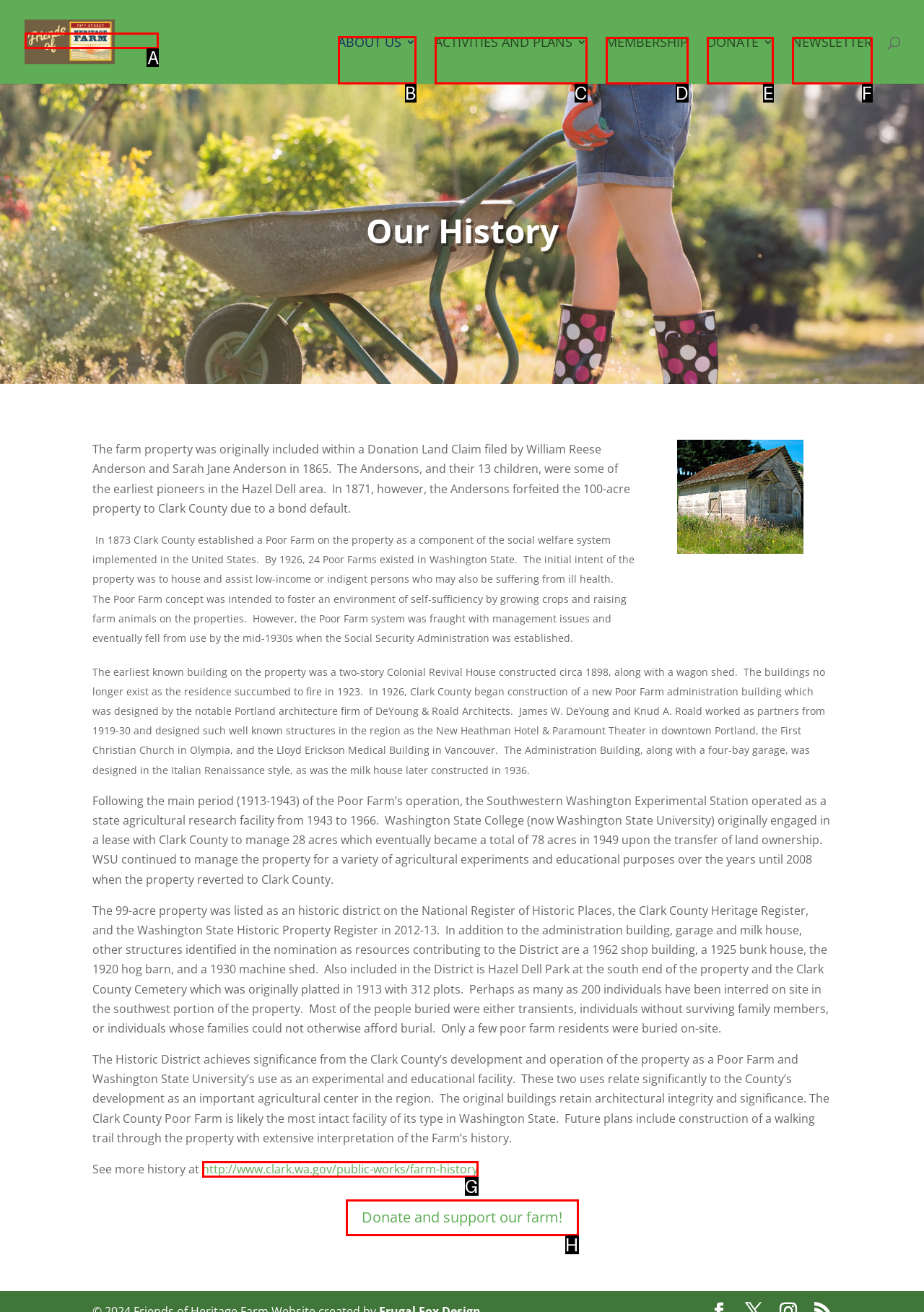Determine which HTML element should be clicked for this task: Learn about consolidation debt Tumbler Ridge British Columbia
Provide the option's letter from the available choices.

None